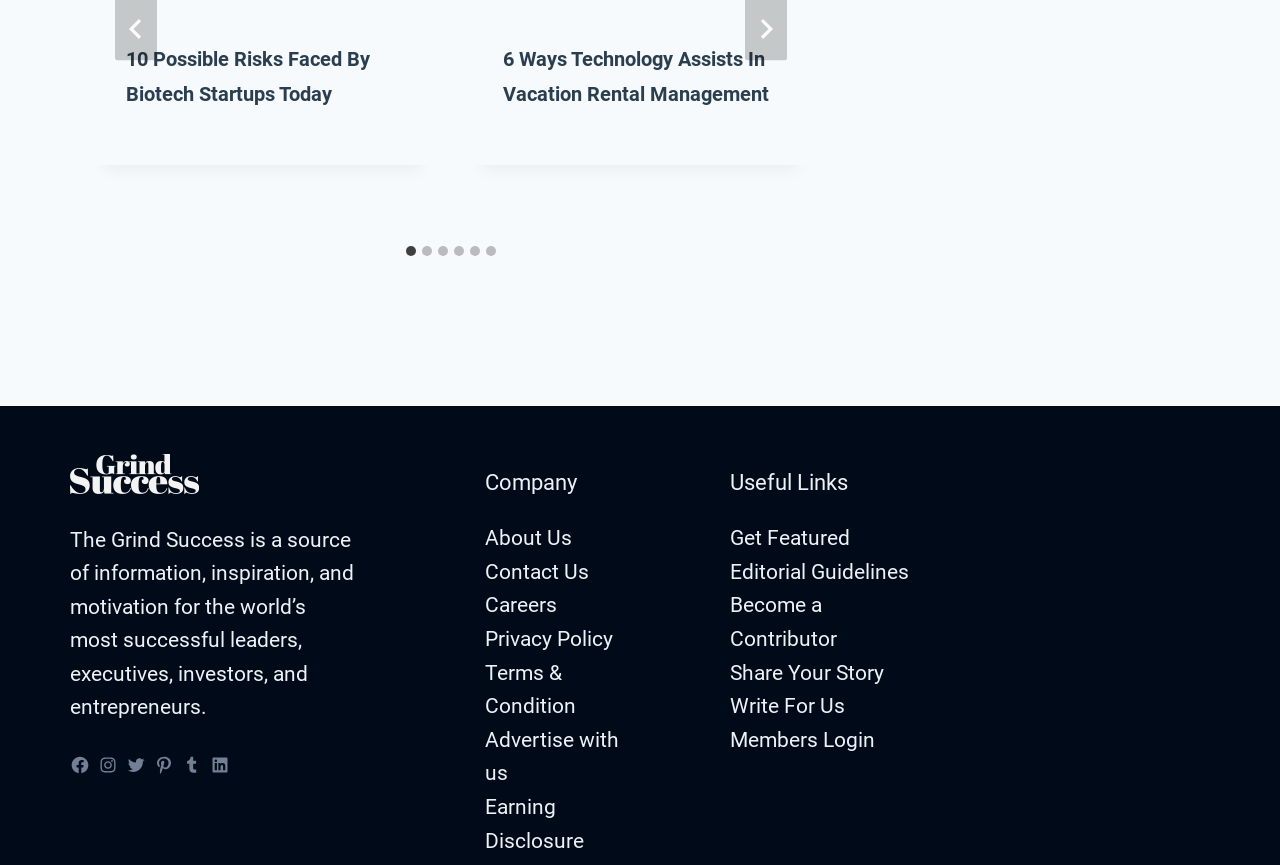Use the details in the image to answer the question thoroughly: 
What is the name of the website?

The name of the website can be found in the top-left corner of the webpage, where the logo 'Grind Success' is displayed.